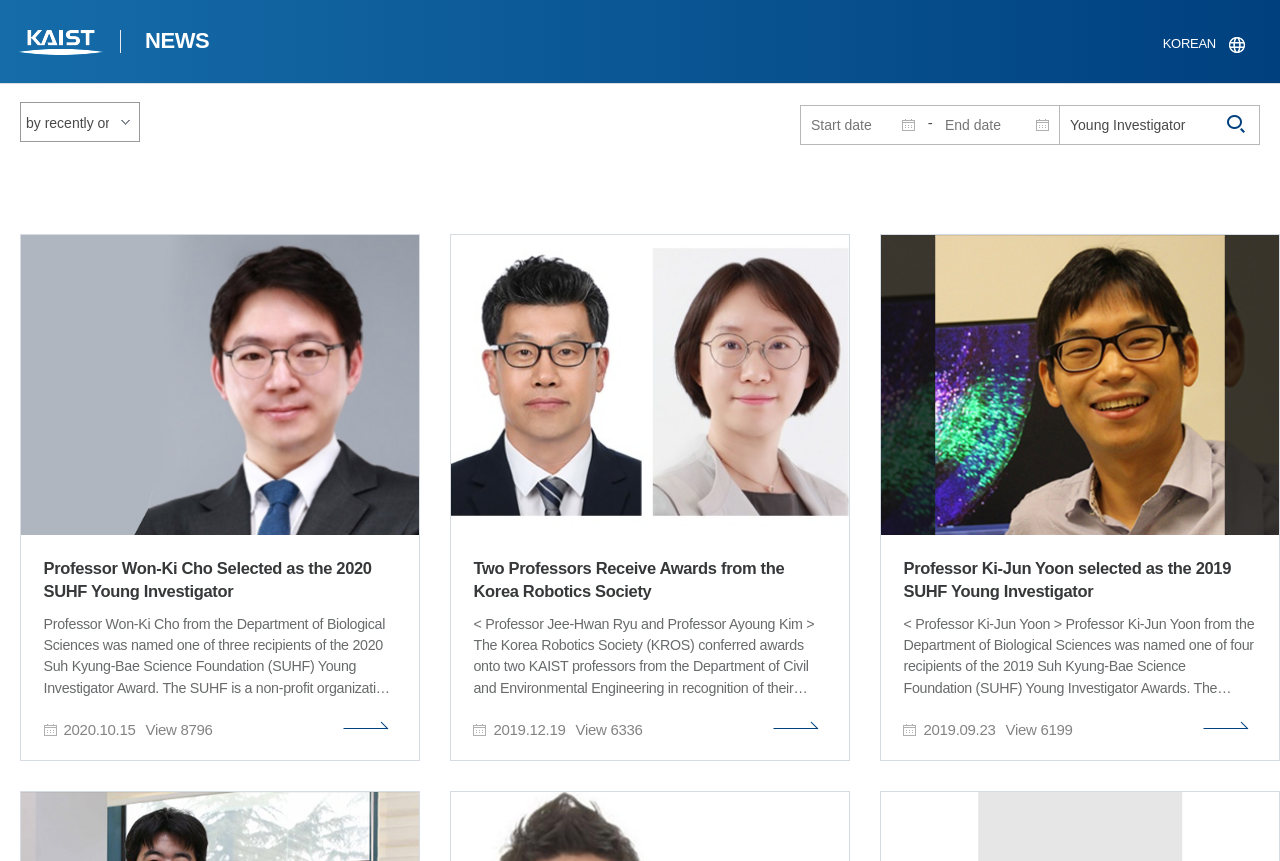Identify the bounding box coordinates of the section that should be clicked to achieve the task described: "Click on the 'News' link".

None